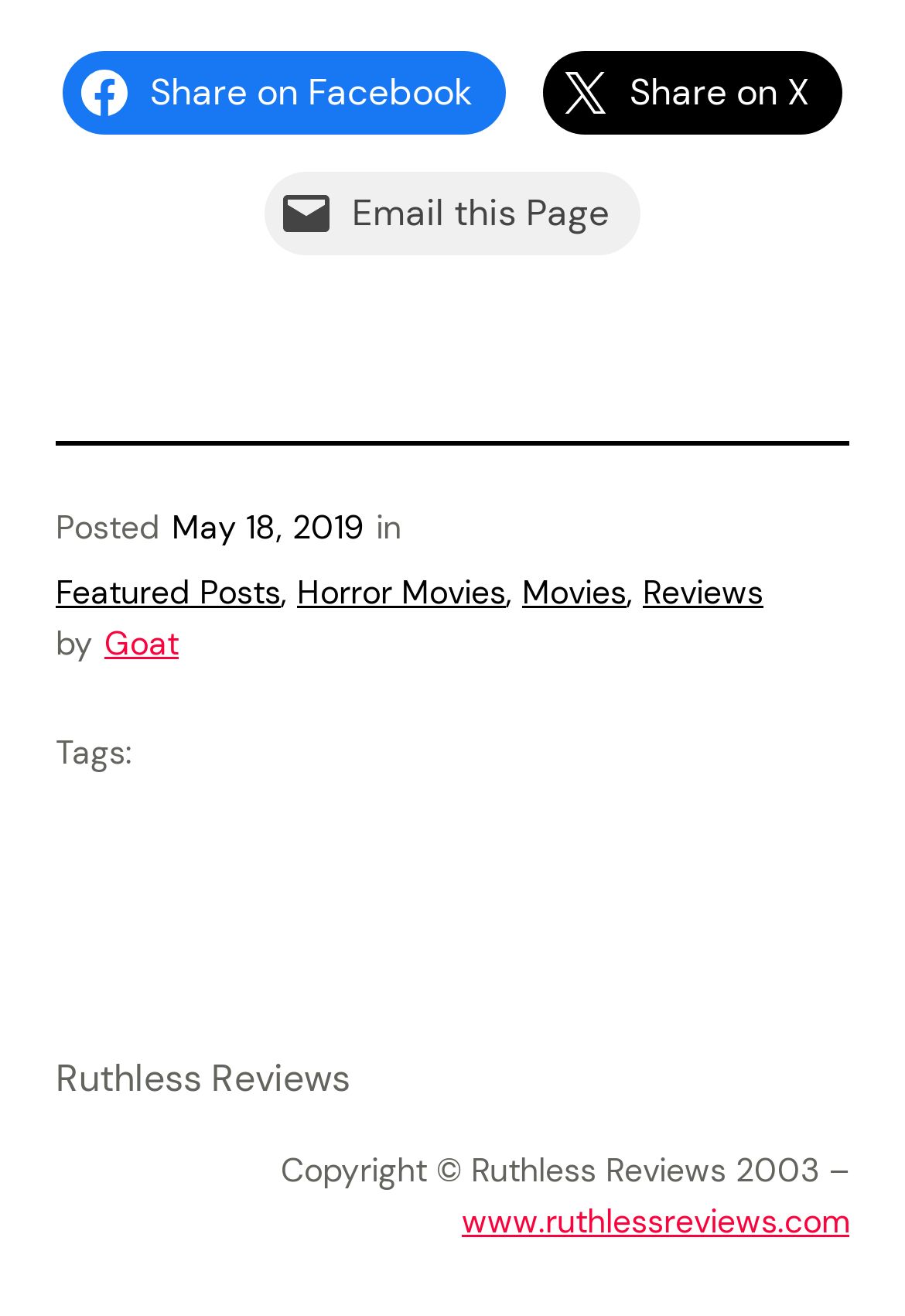What is the URL of the website?
Make sure to answer the question with a detailed and comprehensive explanation.

I found the URL of the website by looking at the link in the contentinfo element, which has the text 'www.ruthlessreviews.com'. This indicates the URL of the website.